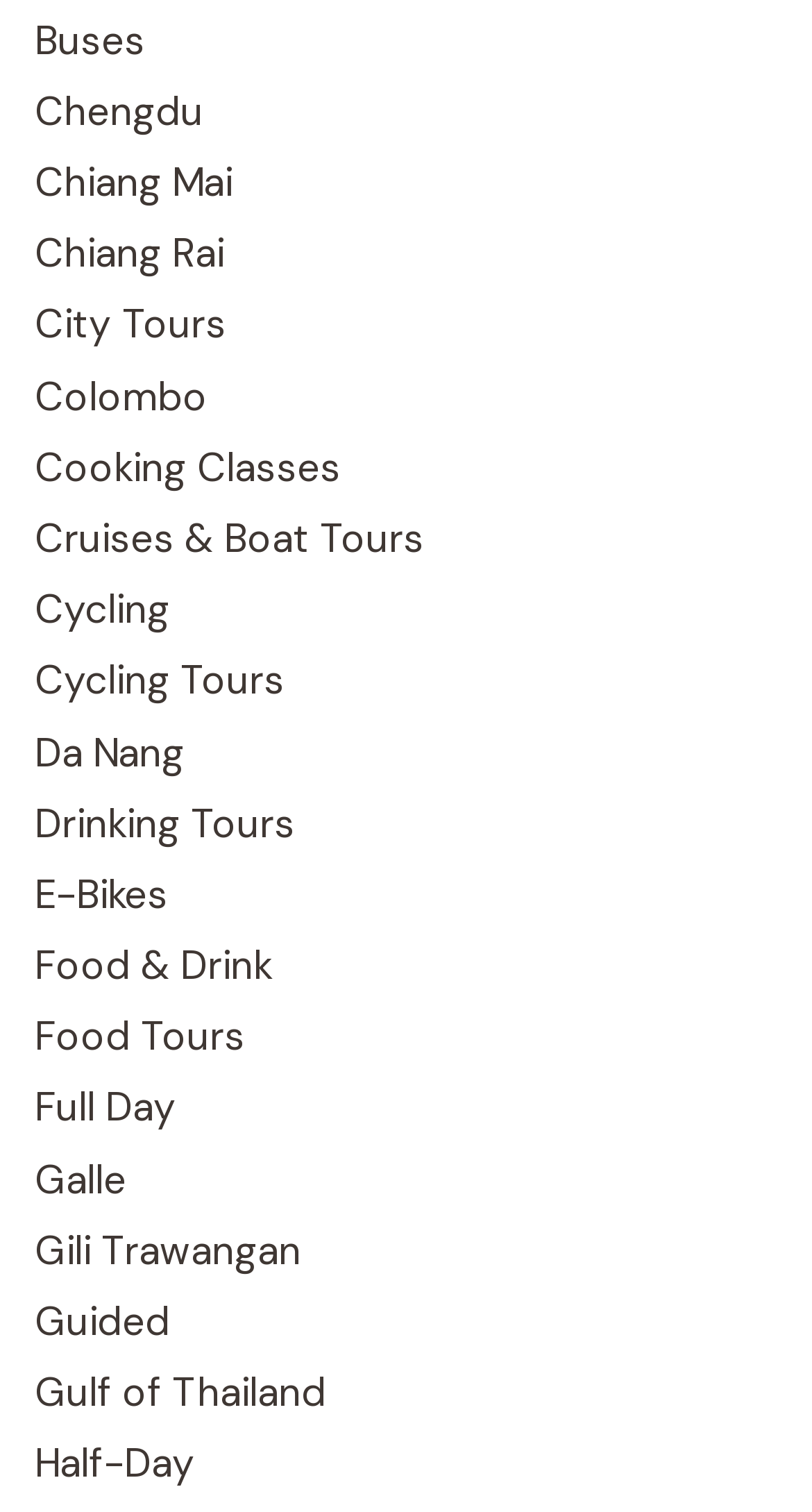Please specify the bounding box coordinates of the area that should be clicked to accomplish the following instruction: "View Food & Drink options". The coordinates should consist of four float numbers between 0 and 1, i.e., [left, top, right, bottom].

[0.043, 0.621, 0.335, 0.656]